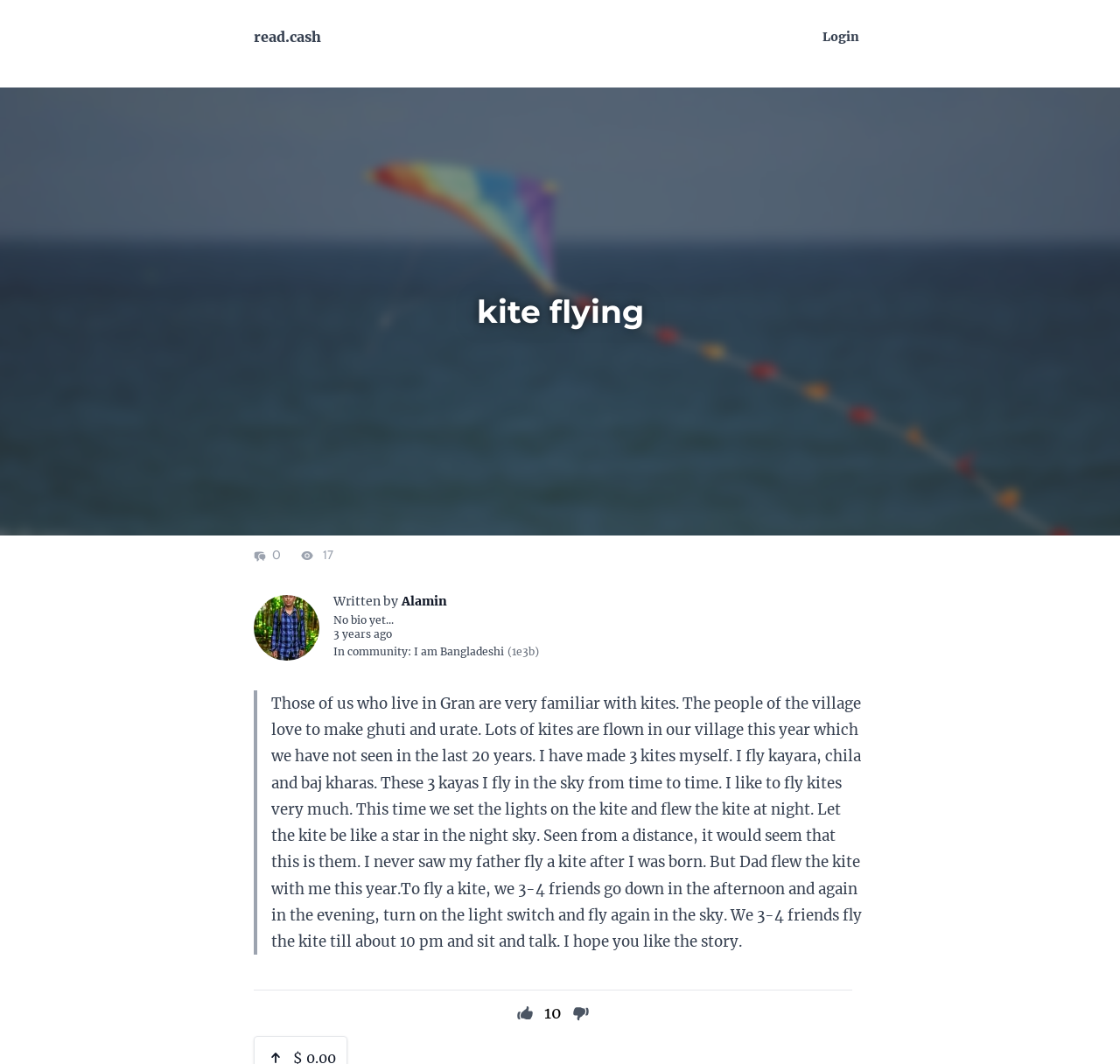What is the title of the article?
Please ensure your answer to the question is detailed and covers all necessary aspects.

The title of the article can be found in the heading element with the text 'kite flying' which is located at the top of the webpage.